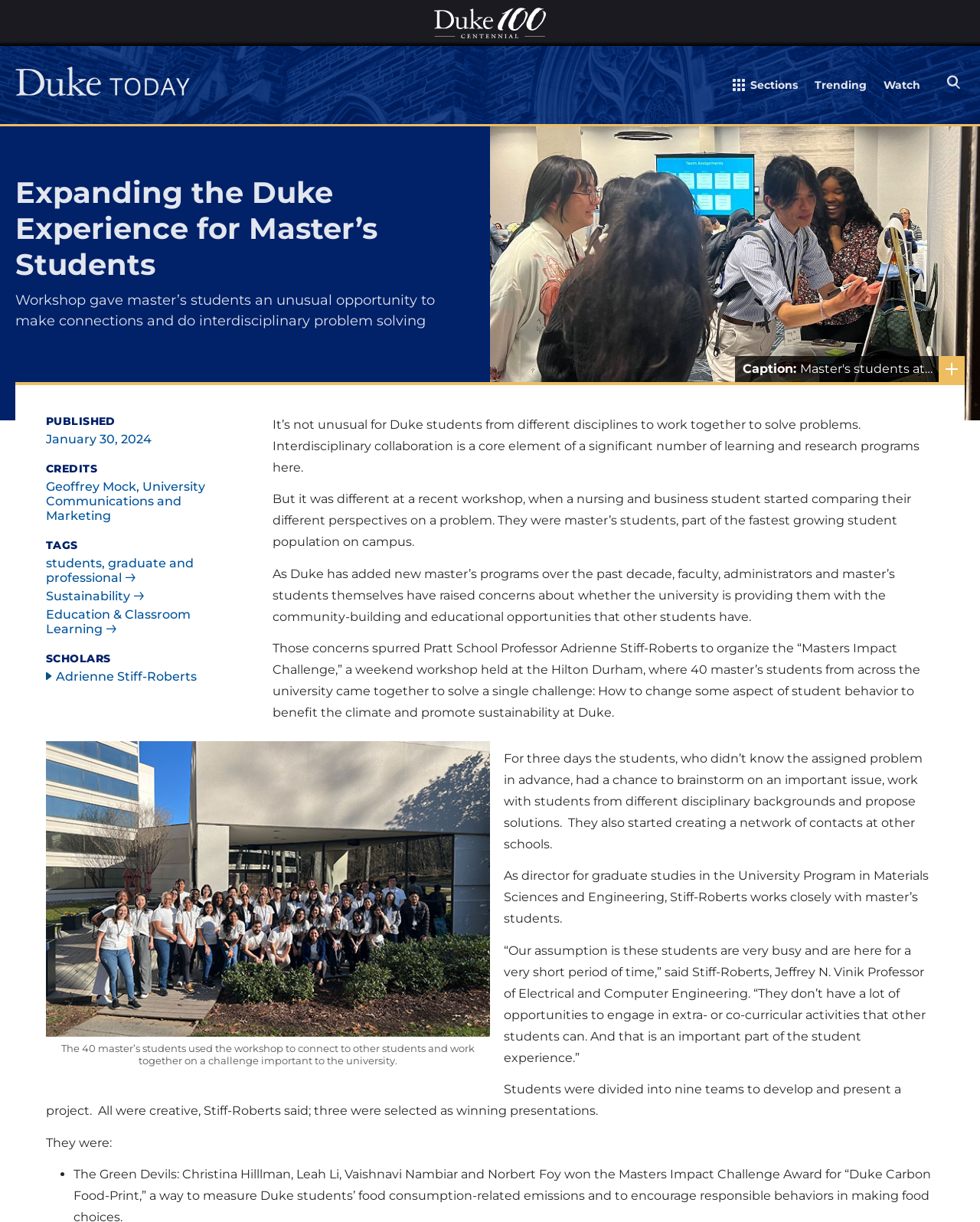Using the details in the image, give a detailed response to the question below:
What is the purpose of the workshop?

The purpose of the workshop is to provide community-building and educational opportunities for master's students, who are part of the fastest growing student population on campus, and to address concerns about whether the university is providing them with the same opportunities as other students.